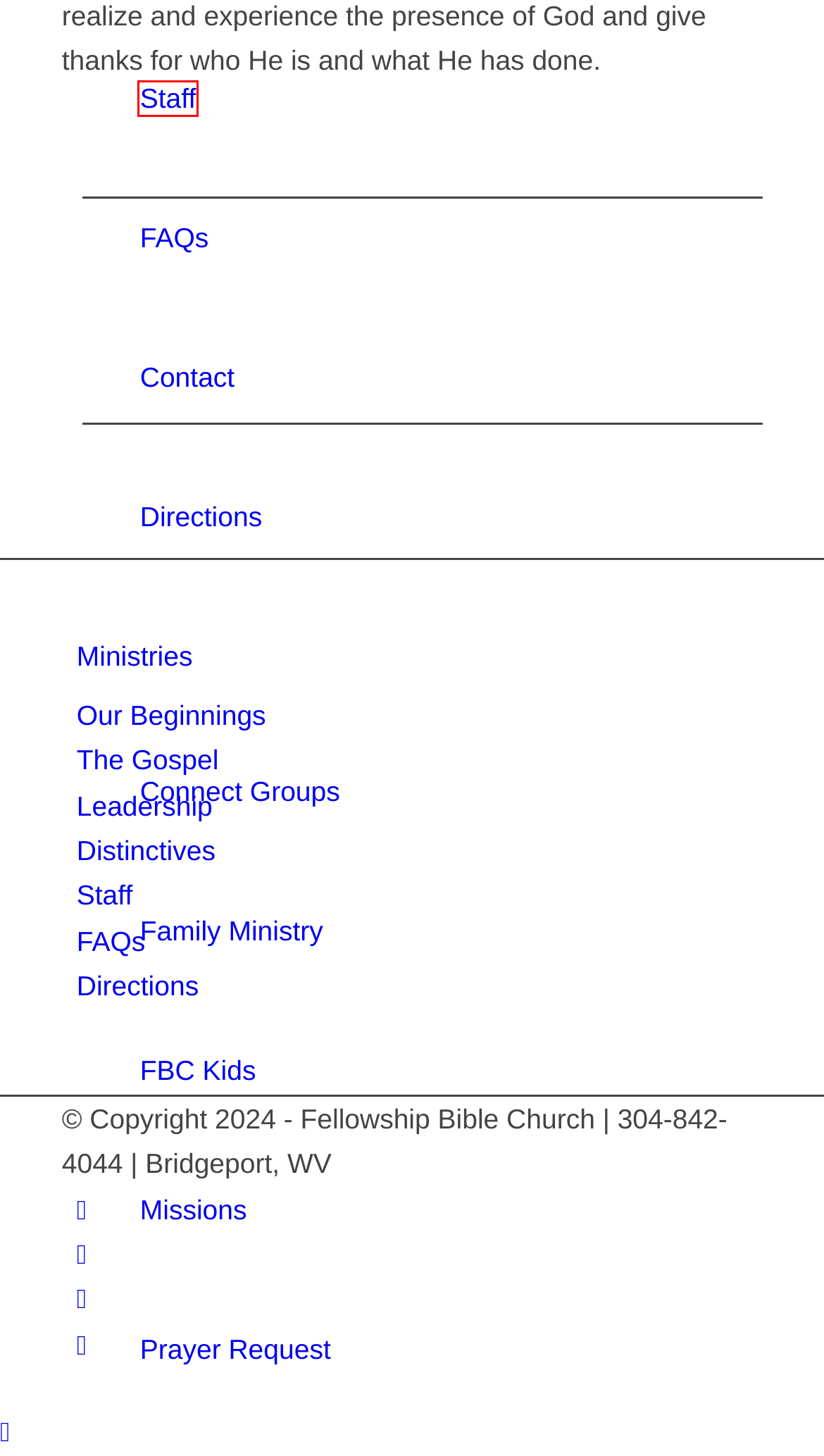Observe the provided screenshot of a webpage with a red bounding box around a specific UI element. Choose the webpage description that best fits the new webpage after you click on the highlighted element. These are your options:
A. Worship - Fellowship Bible Church
B. Directions - Fellowship Bible Church
C. Missions - Fellowship Bible Church
D. Contact - Fellowship Bible Church
E. Staff - Fellowship Bible Church
F. Church Center - Fellowship Bible Church
G. Family Ministry - Fellowship Bible Church
H. The Gospel - Fellowship Bible Church

E